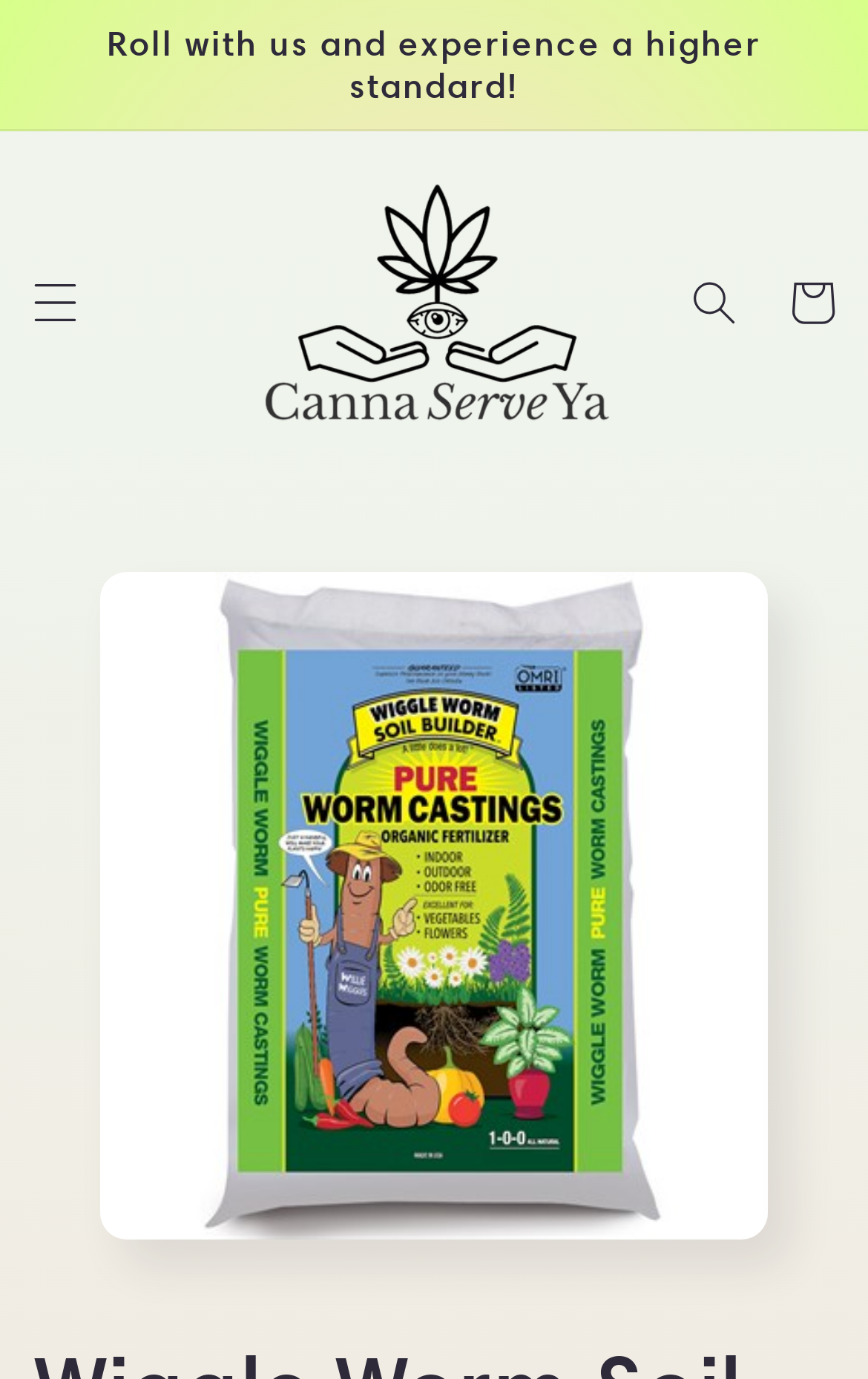Identify the bounding box for the described UI element. Provide the coordinates in (top-left x, top-left y, bottom-right x, bottom-right y) format with values ranging from 0 to 1: October 27, 2022

None